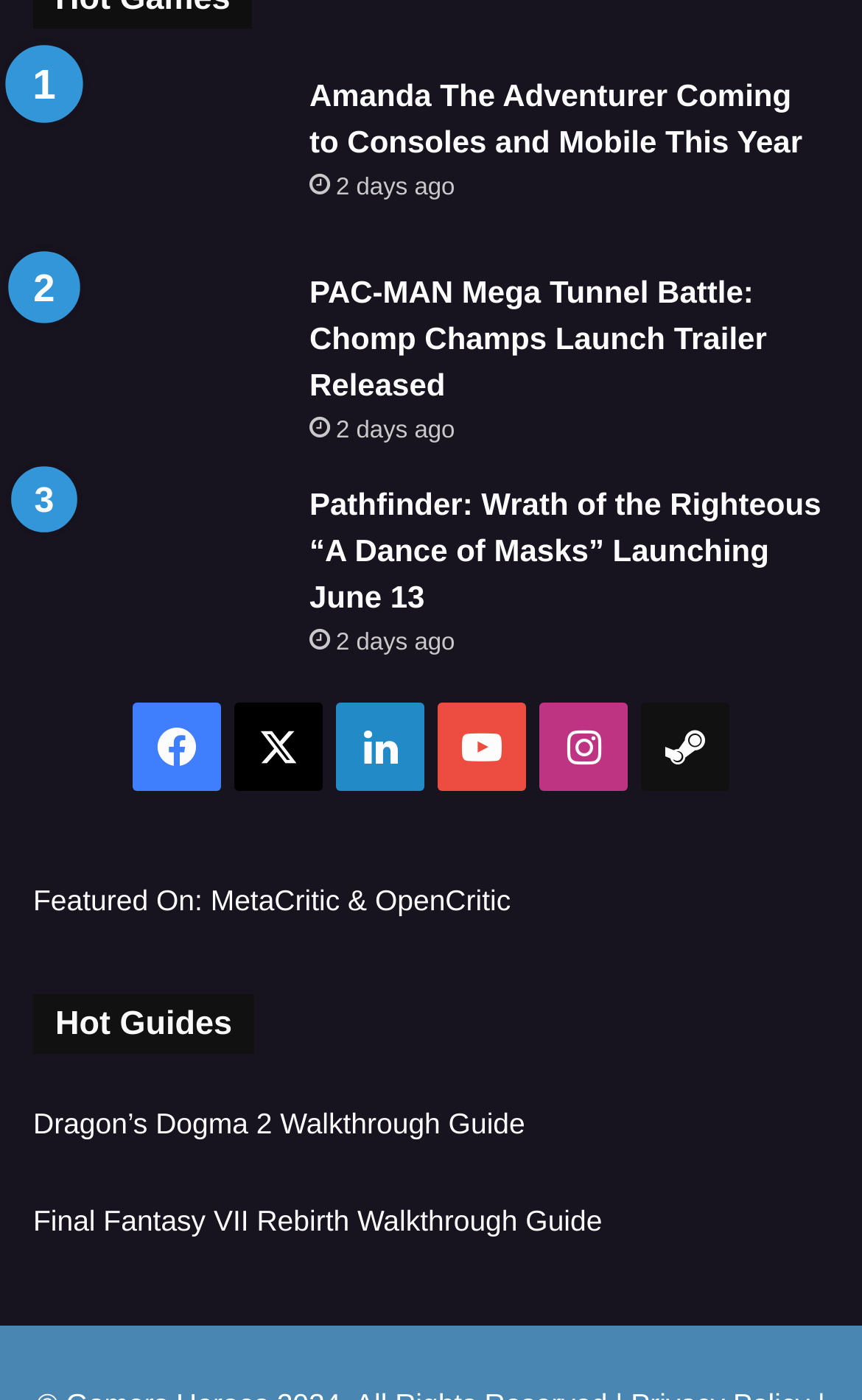Identify the bounding box coordinates for the UI element described as follows: "Dragon’s Dogma 2 Walkthrough Guide". Ensure the coordinates are four float numbers between 0 and 1, formatted as [left, top, right, bottom].

[0.038, 0.791, 0.609, 0.814]